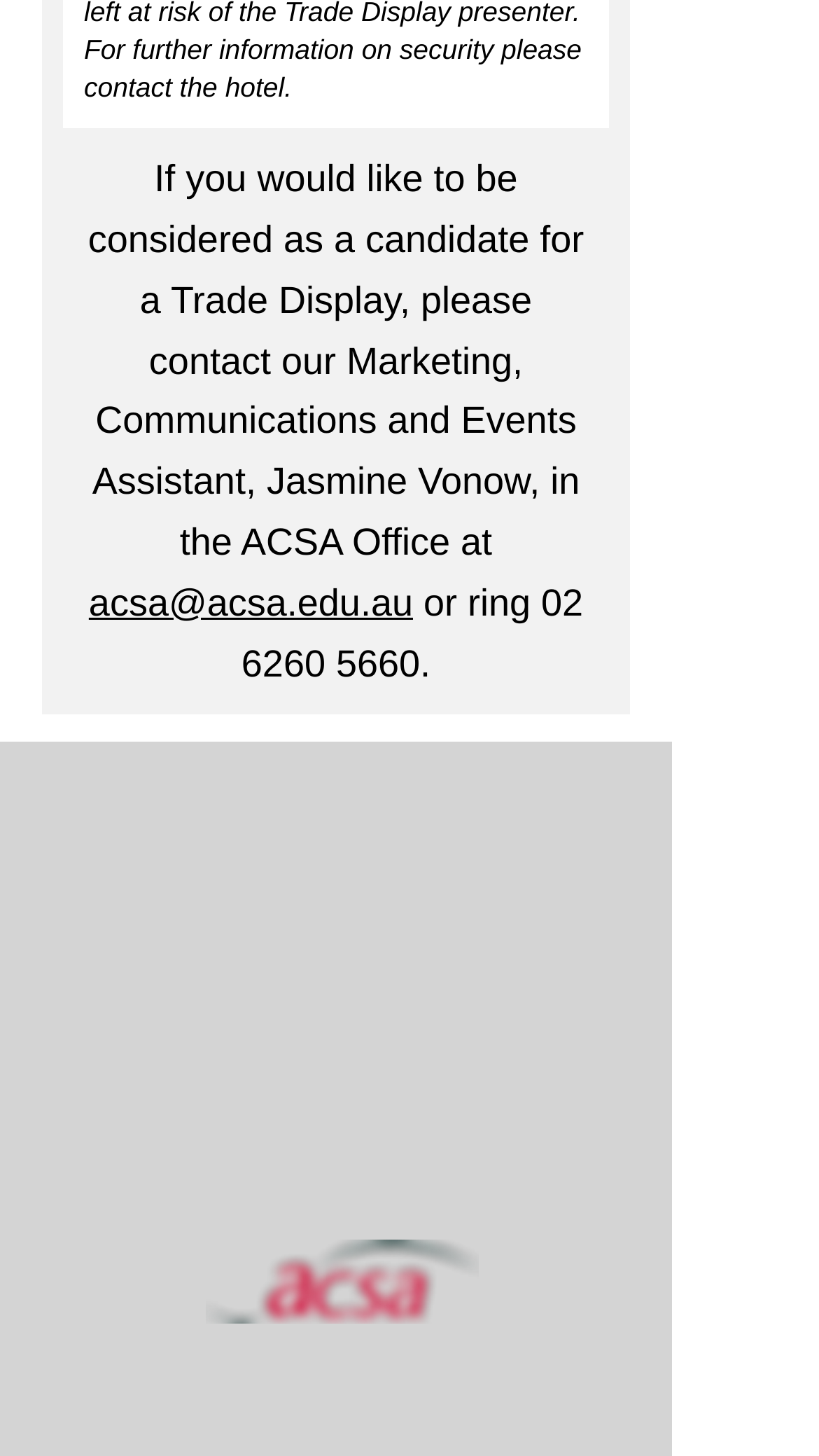Respond with a single word or short phrase to the following question: 
What is the email address to contact the Marketing, Communications and Events Assistant?

acsa@acsa.edu.au